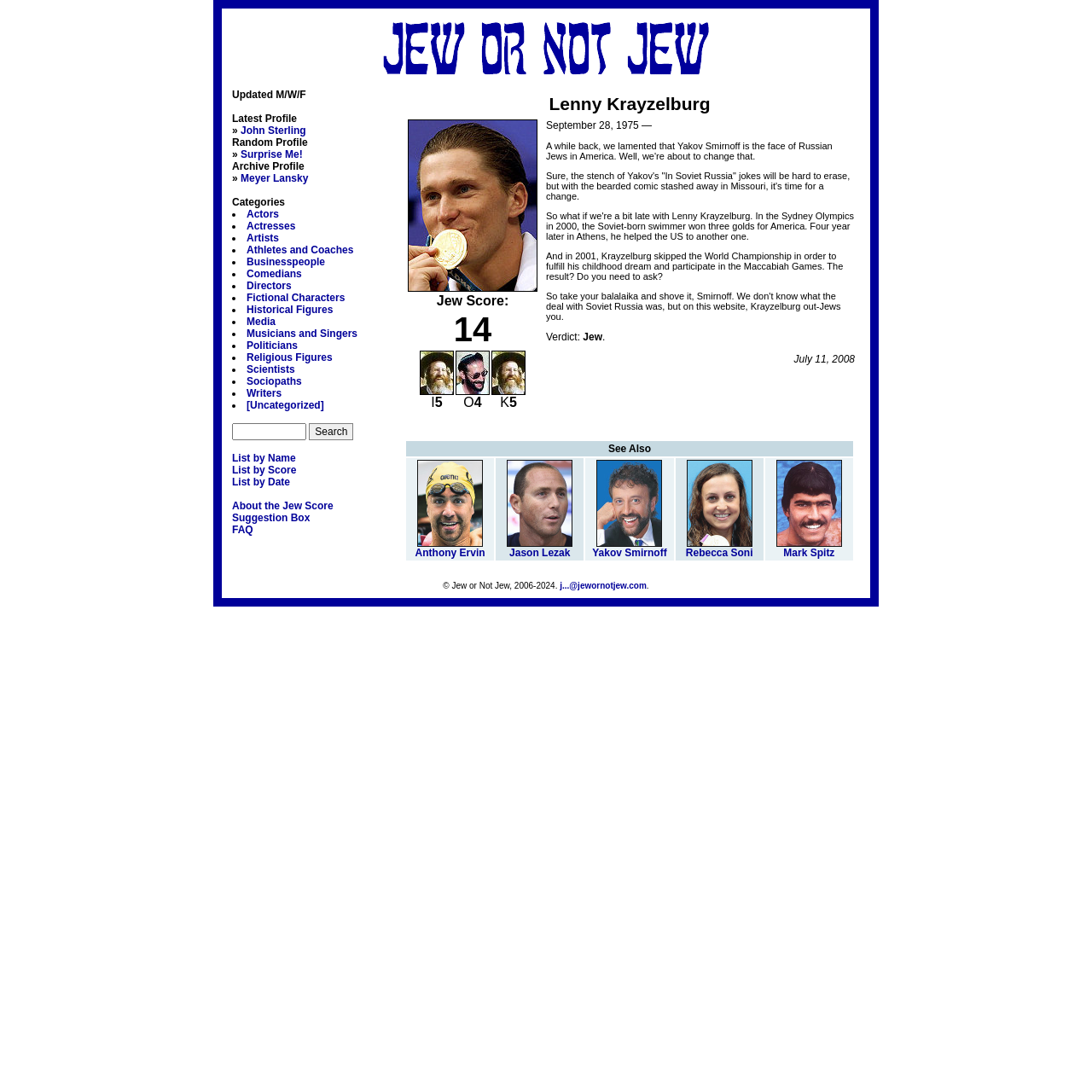Kindly provide the bounding box coordinates of the section you need to click on to fulfill the given instruction: "Check the Jew Score".

[0.37, 0.109, 0.495, 0.377]